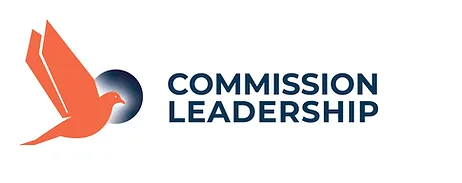By analyzing the image, answer the following question with a detailed response: What is the overall design style of the logo?

The caption describes the overall layout of the logo as simple yet impactful, reflecting a commitment to guiding individuals in their journey of personal and spiritual growth, and resonating with themes of empowerment and community involvement, which suggests a clean and modern design style.